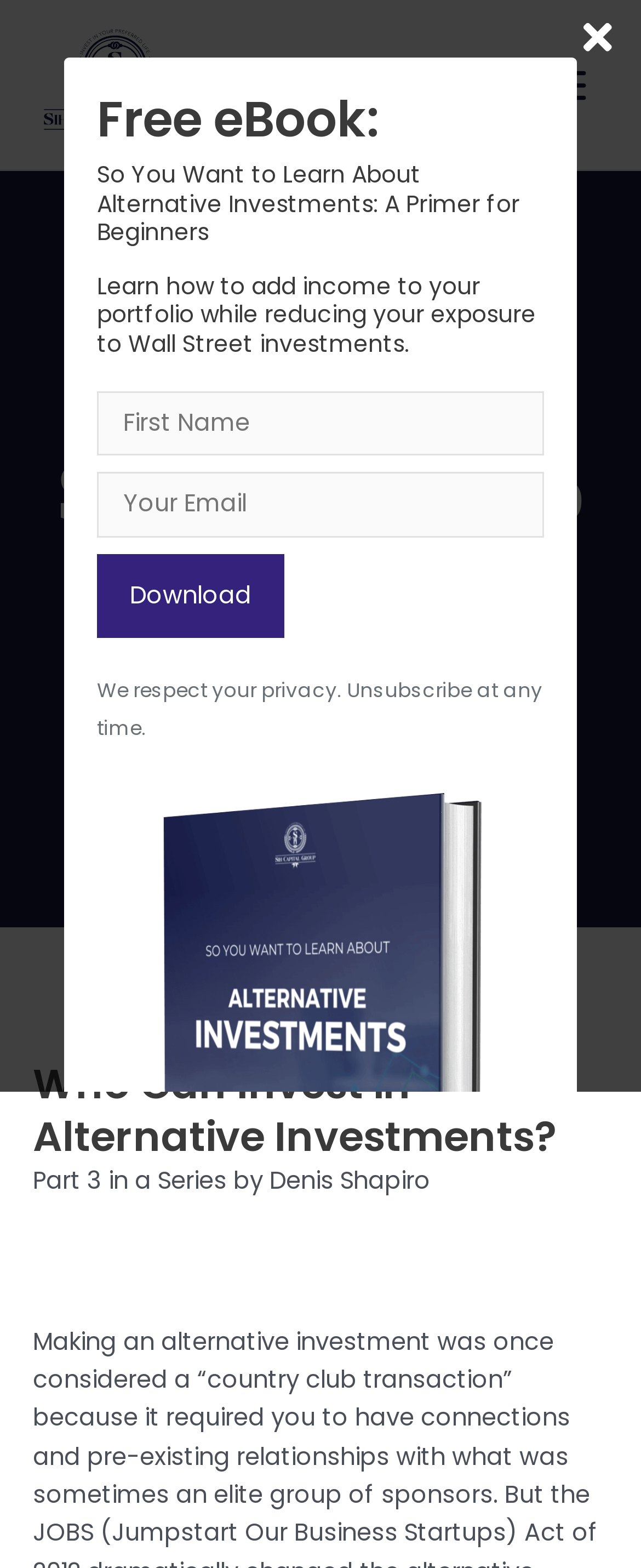Use the details in the image to answer the question thoroughly: 
What is the purpose of the button 'Download'?

The button 'Download' is located below the textbox elements and is likely used to download the free eBook mentioned in the heading 'Free eBook:'.